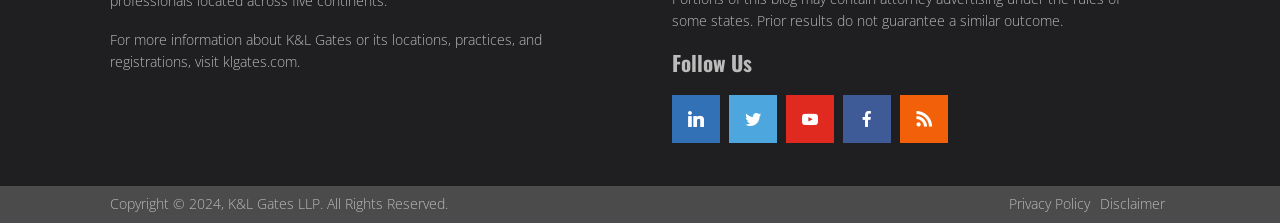Predict the bounding box of the UI element based on the description: "klgates.com". The coordinates should be four float numbers between 0 and 1, formatted as [left, top, right, bottom].

[0.174, 0.233, 0.232, 0.318]